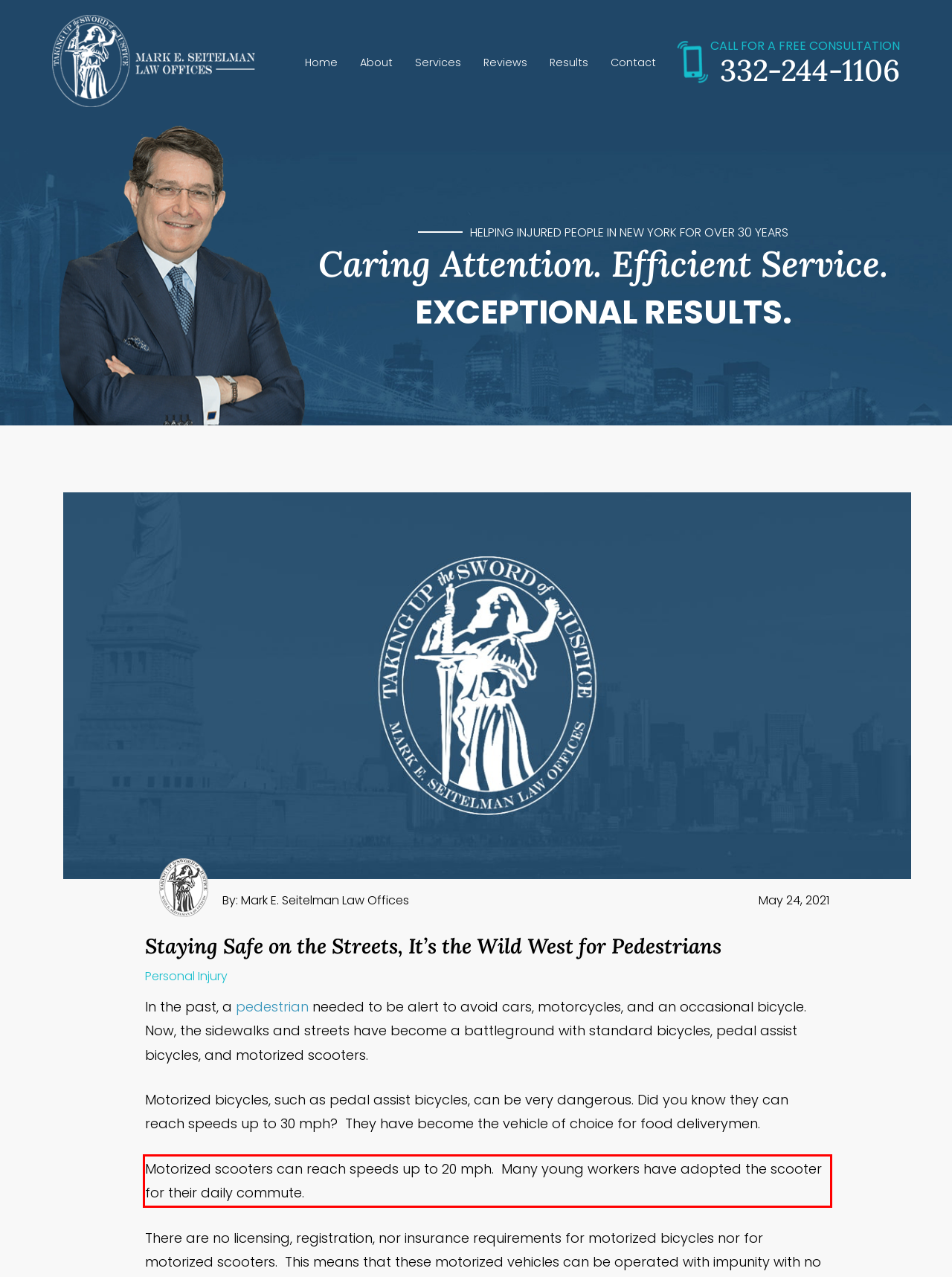You have a webpage screenshot with a red rectangle surrounding a UI element. Extract the text content from within this red bounding box.

Motorized scooters can reach speeds up to 20 mph. Many young workers have adopted the scooter for their daily commute.